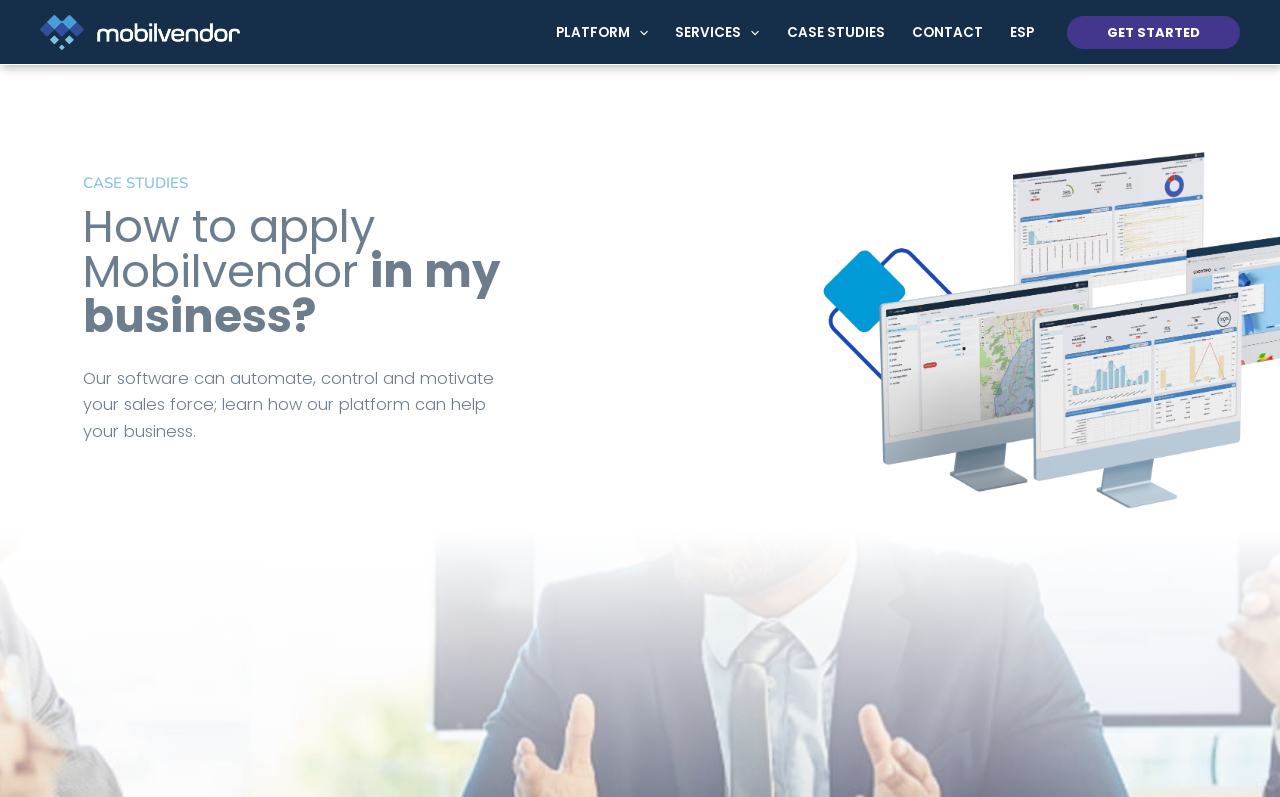Can you find the bounding box coordinates of the area I should click to execute the following instruction: "view CASE STUDIES"?

[0.604, 0.013, 0.702, 0.069]